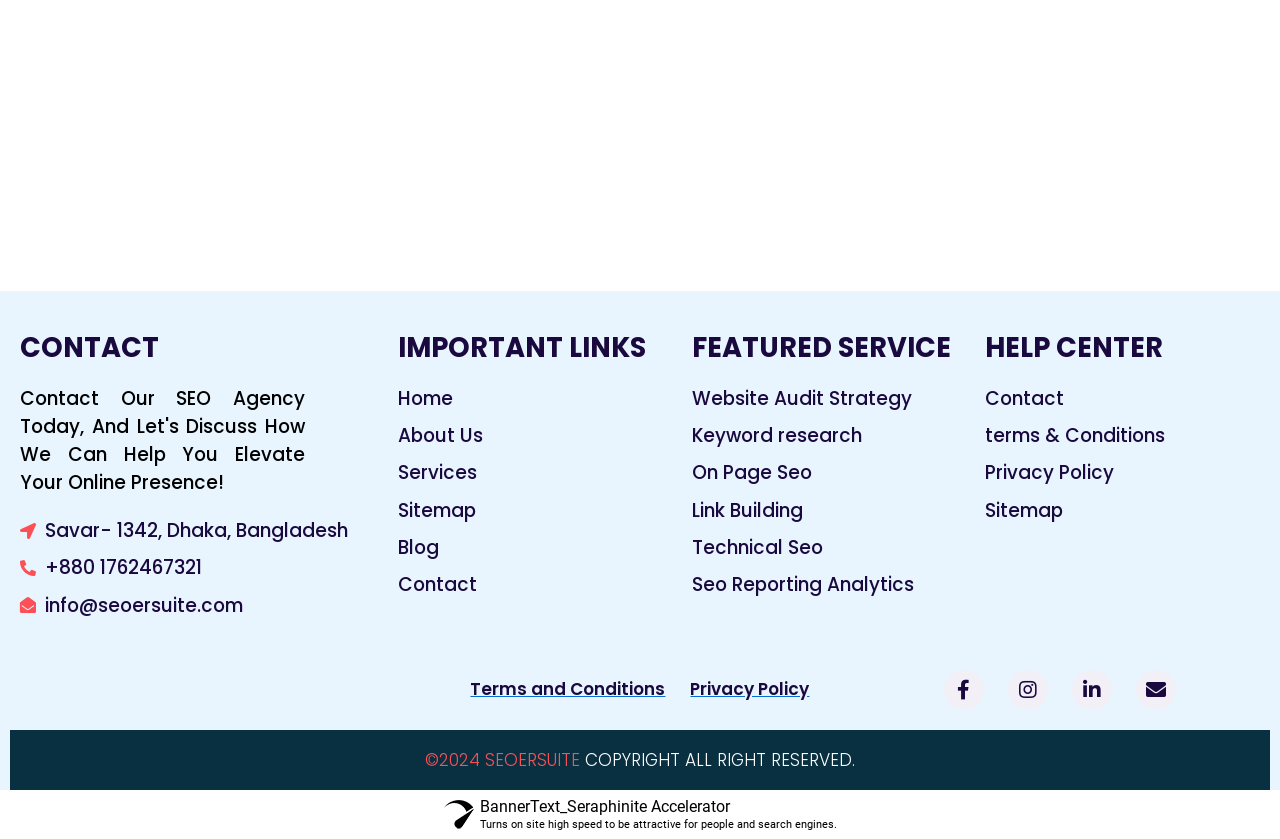What social media platform is represented by the '' icon?
Could you answer the question in a detailed manner, providing as much information as possible?

I looked at the social media icons at the bottom of the page and found the '' icon, which represents Instagram.